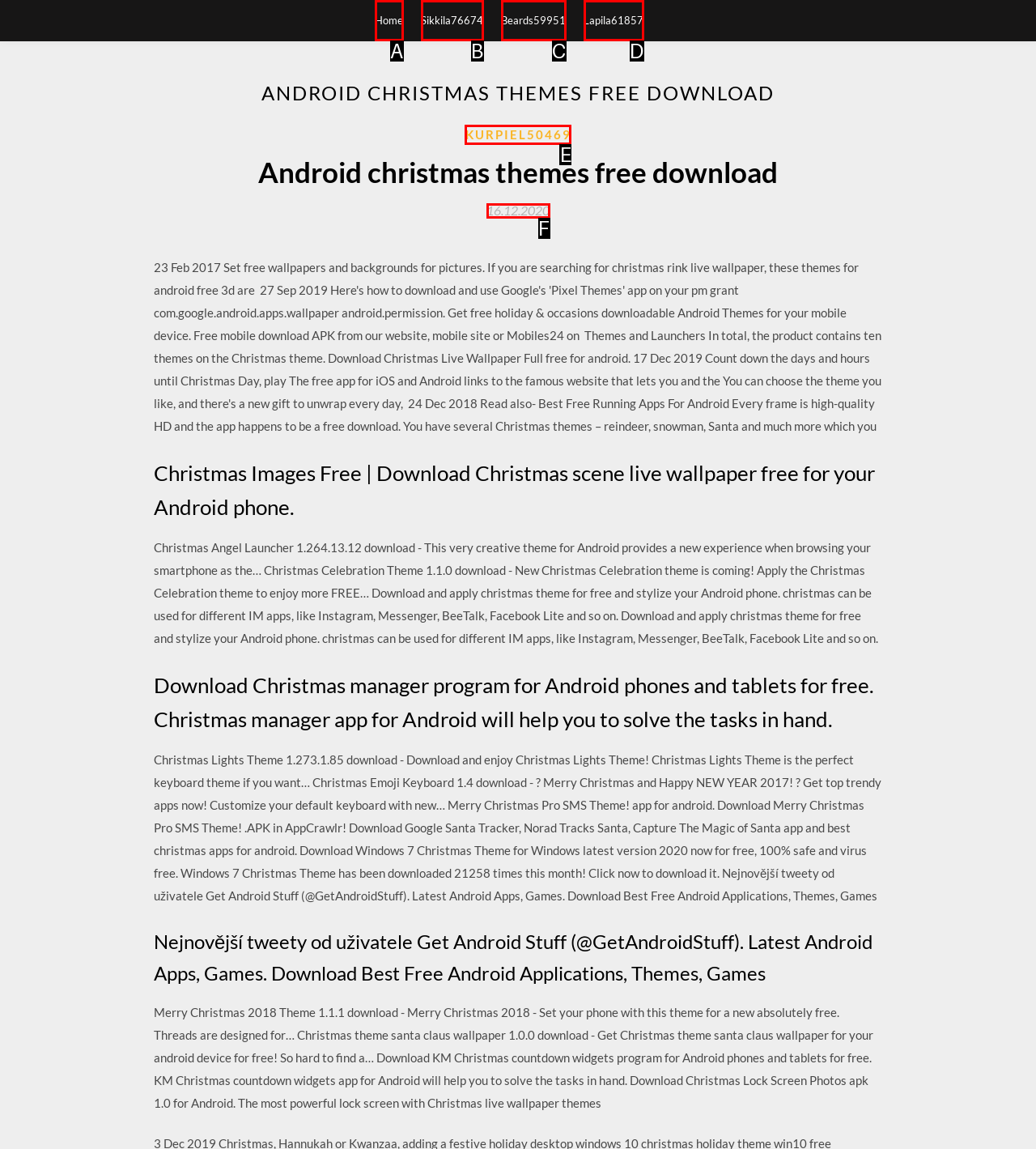Which HTML element fits the description: Talent Acquisition? Respond with the letter of the appropriate option directly.

None